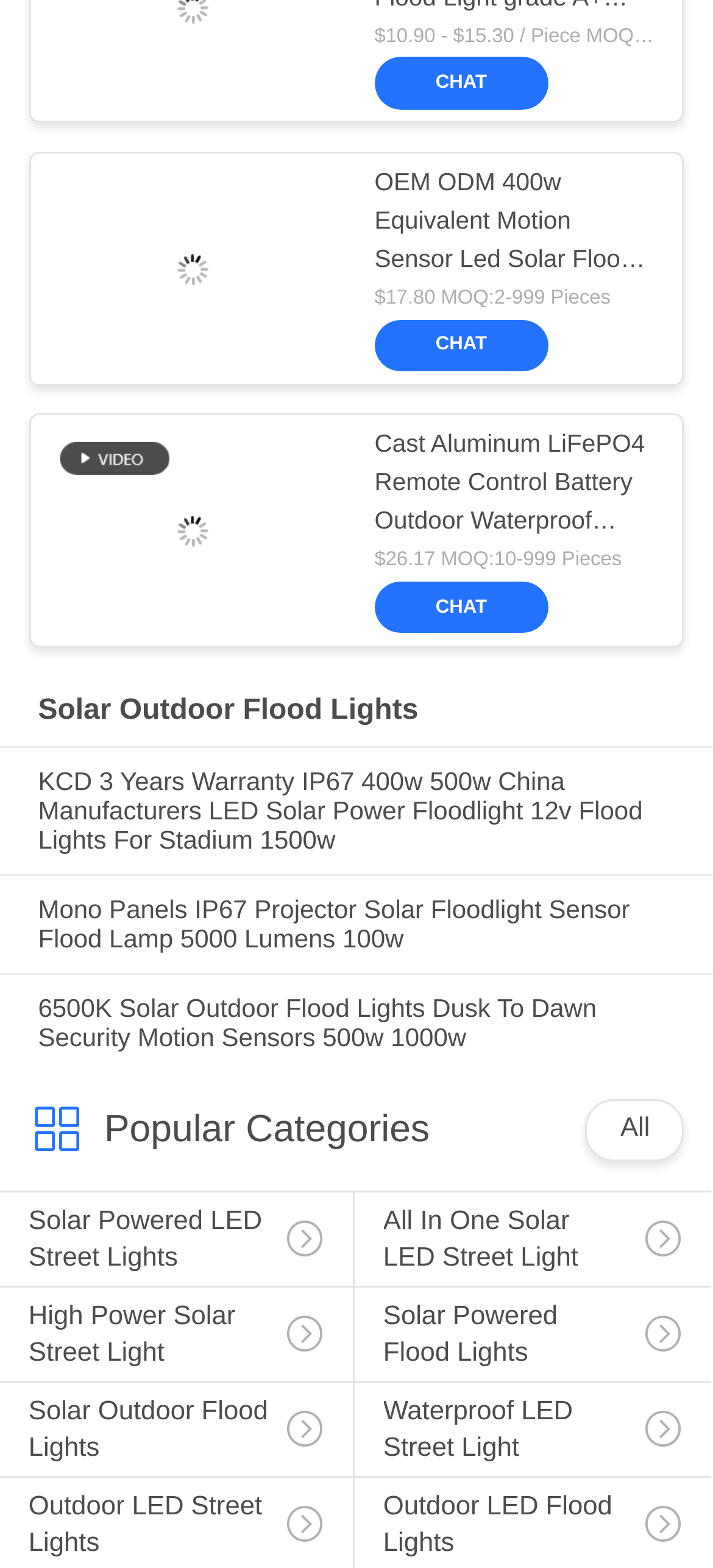Locate the coordinates of the bounding box for the clickable region that fulfills this instruction: "Explore the 'Solar Outdoor Flood Lights' category".

[0.053, 0.443, 0.947, 0.464]